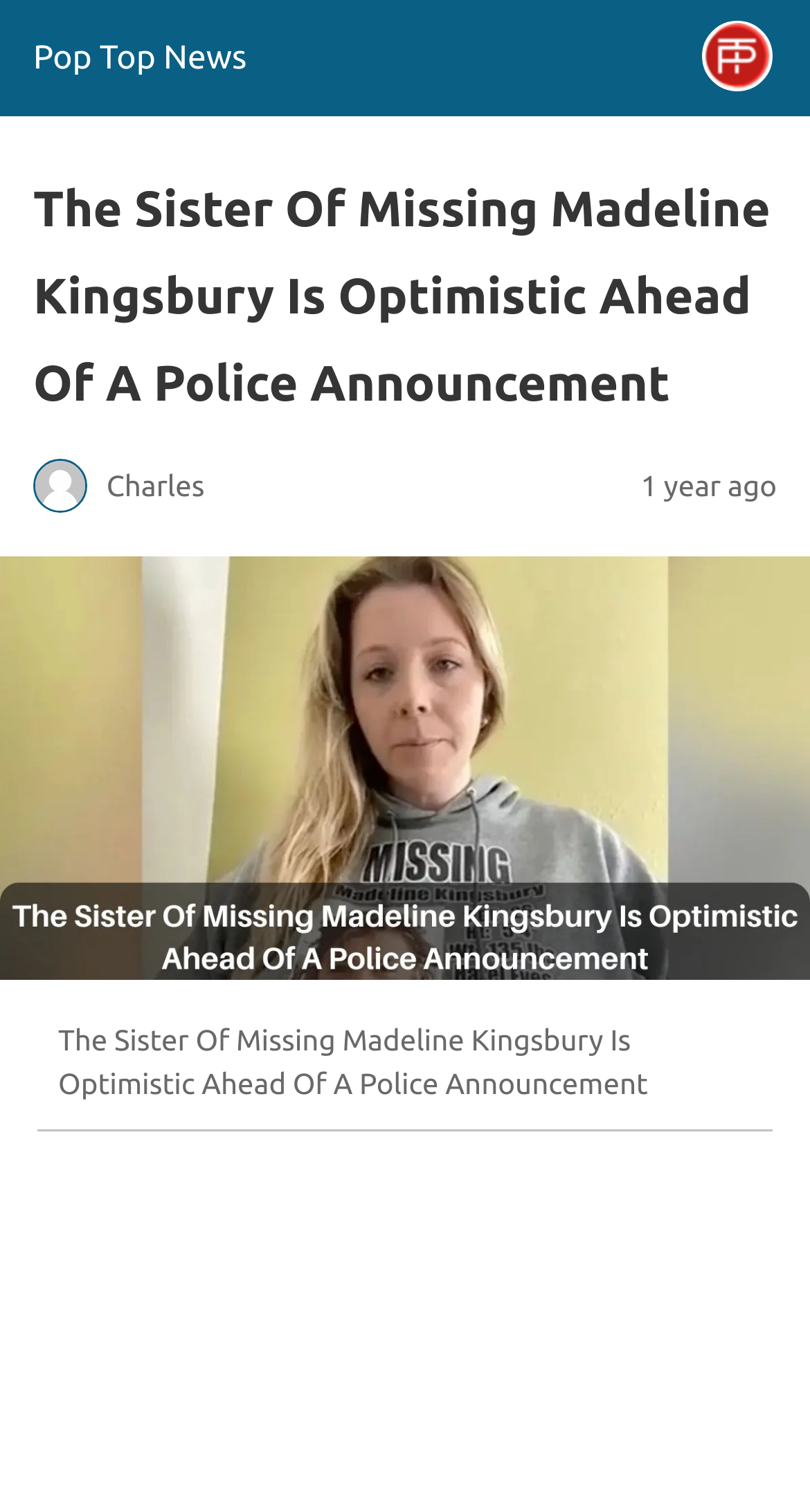Who is the sister of?
Please give a detailed answer to the question using the information shown in the image.

The question can be answered by looking at the main heading of the webpage, which states 'The Sister Of Missing Madeline Kingsbury Is Optimistic Ahead Of A Police Announcement'. This implies that the sister being referred to is the sister of Madeline Kingsbury.